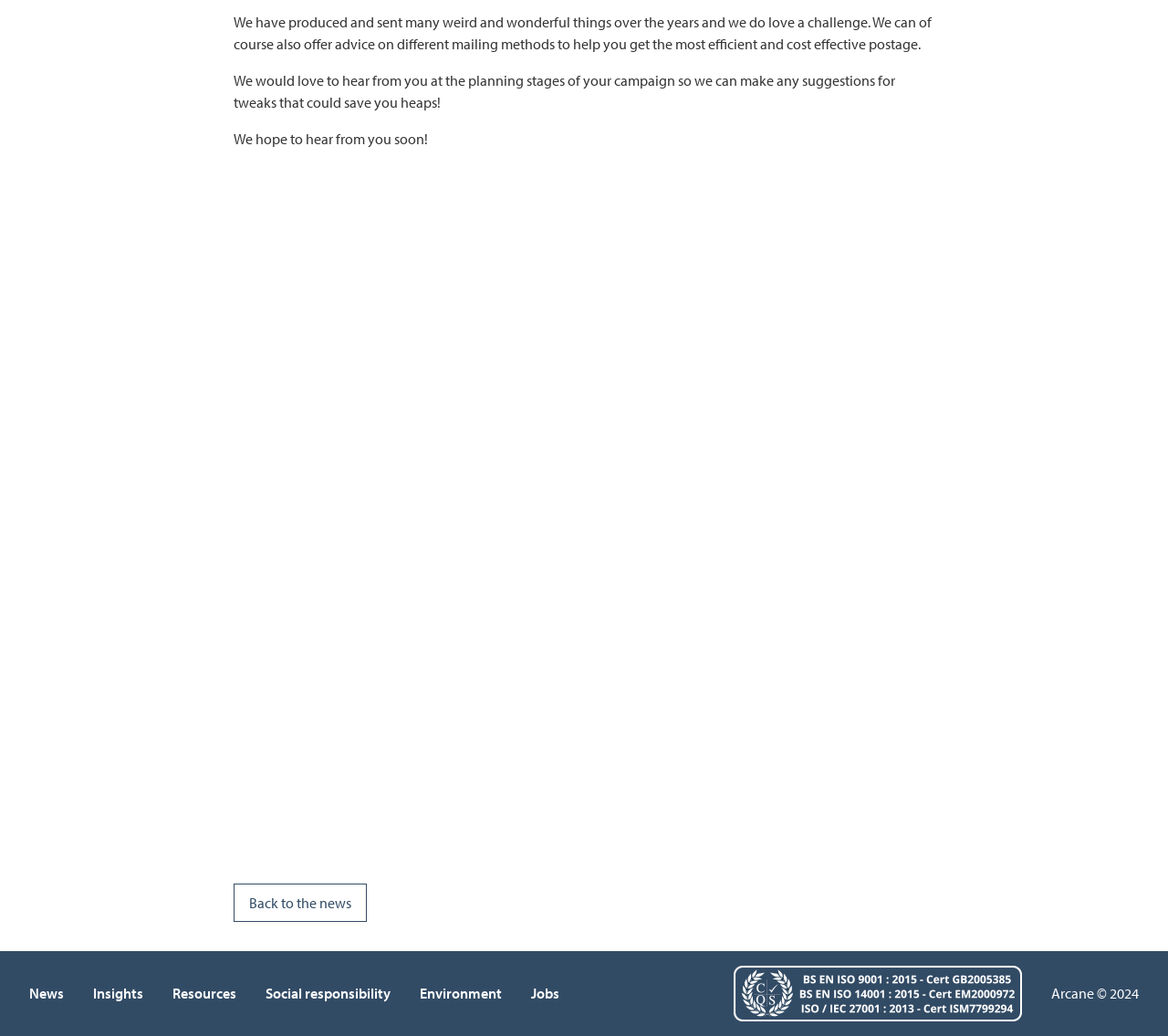Refer to the image and offer a detailed explanation in response to the question: What is the last sentence on the webpage?

The last sentence on the webpage is 'We hope to hear from you soon!', which is a StaticText element with bounding box coordinates [0.2, 0.125, 0.366, 0.143]. This sentence is a closing statement that expresses the company's enthusiasm for hearing from potential customers.